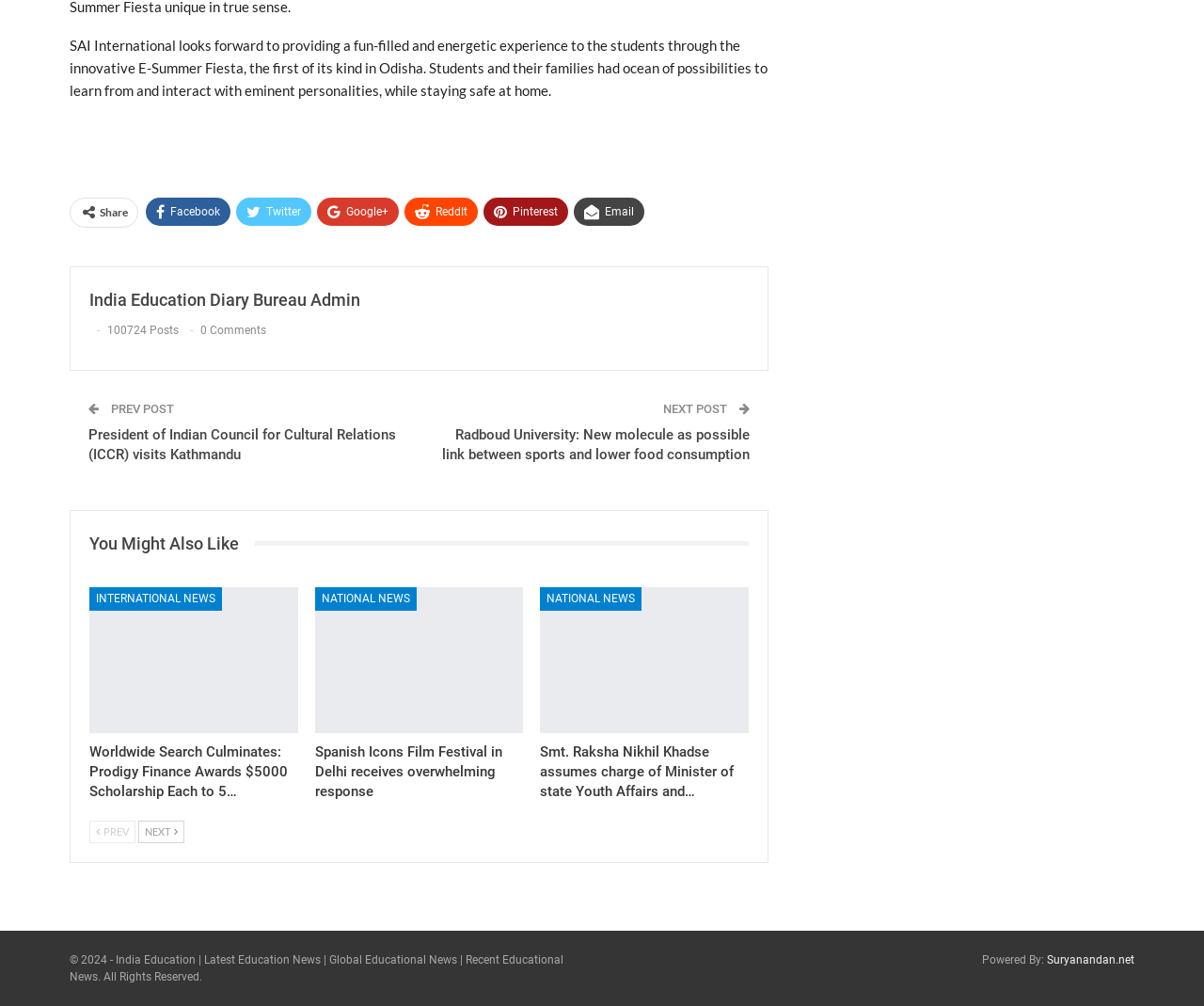Please identify the bounding box coordinates of the area that needs to be clicked to fulfill the following instruction: "View more from author."

[0.212, 0.526, 0.307, 0.555]